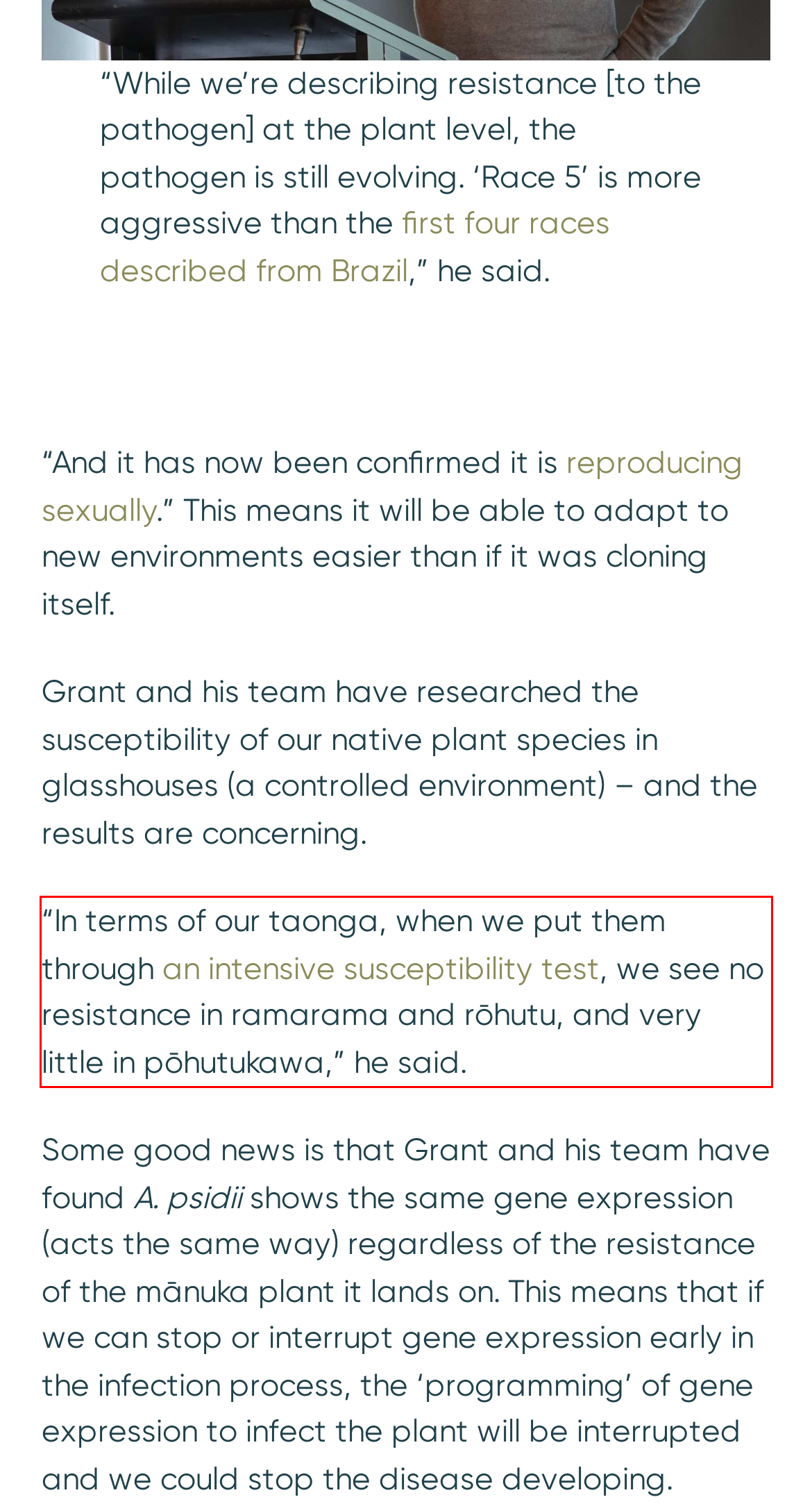Within the provided webpage screenshot, find the red rectangle bounding box and perform OCR to obtain the text content.

“In terms of our taonga, when we put them through an intensive susceptibility test, we see no resistance in ramarama and rōhutu, and very little in pōhutukawa,” he said.